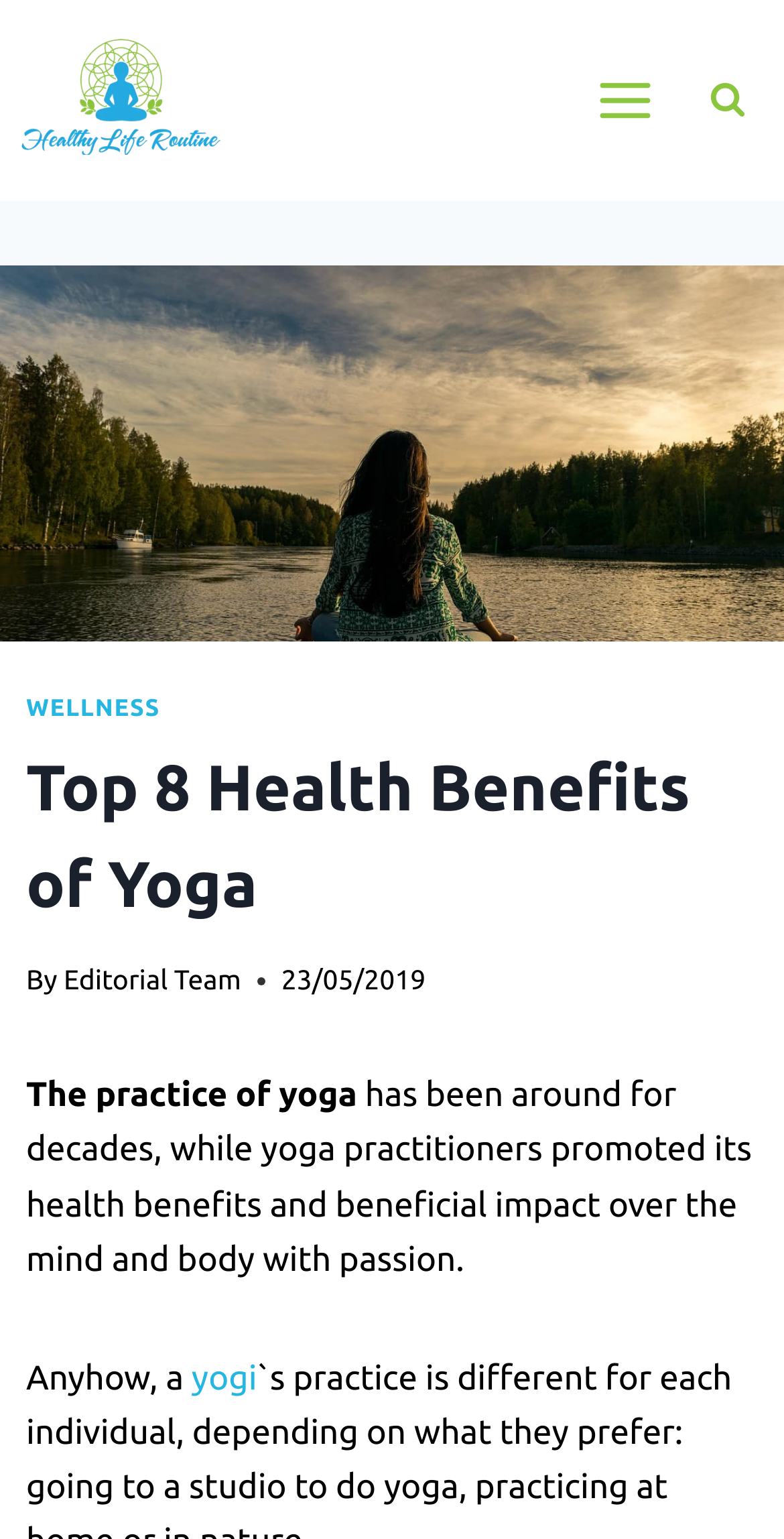What is the category of the article?
Use the information from the image to give a detailed answer to the question.

I determined the category of the article by looking at the header section of the webpage, where I found a link labeled 'WELLNESS', which suggests that the article belongs to this category.